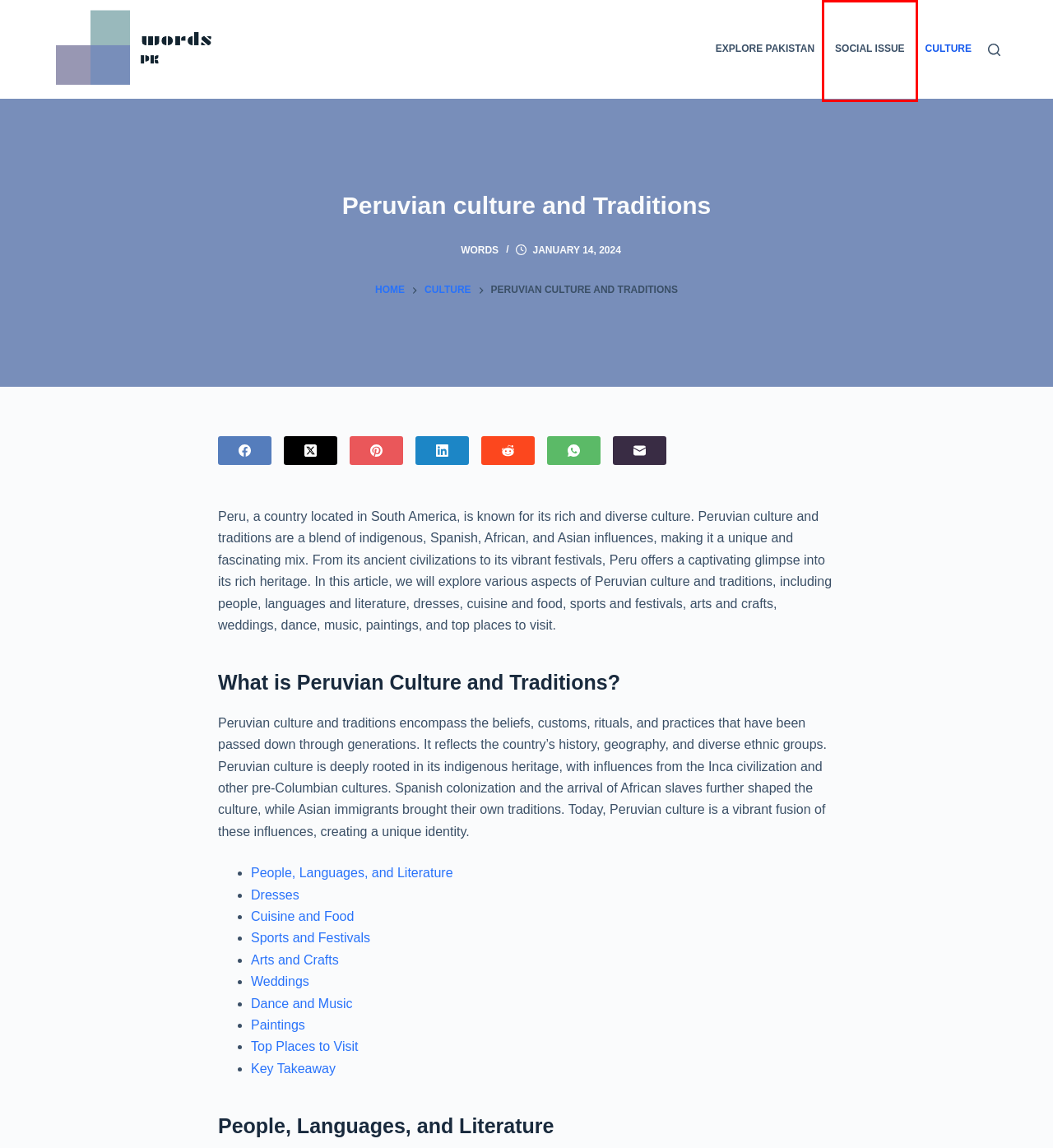Review the screenshot of a webpage containing a red bounding box around an element. Select the description that best matches the new webpage after clicking the highlighted element. The options are:
A. Pakistan - Words
B. List of Top Cities in Pakistan- Words
C. Words - Just another Words site
D. About - Words
E. Words - Words
F. Ethan Name Meaning in Urdu Quran ایتھن - Words
G. Austrian culture and Traditions - Words
H. Social Issue - Words

H